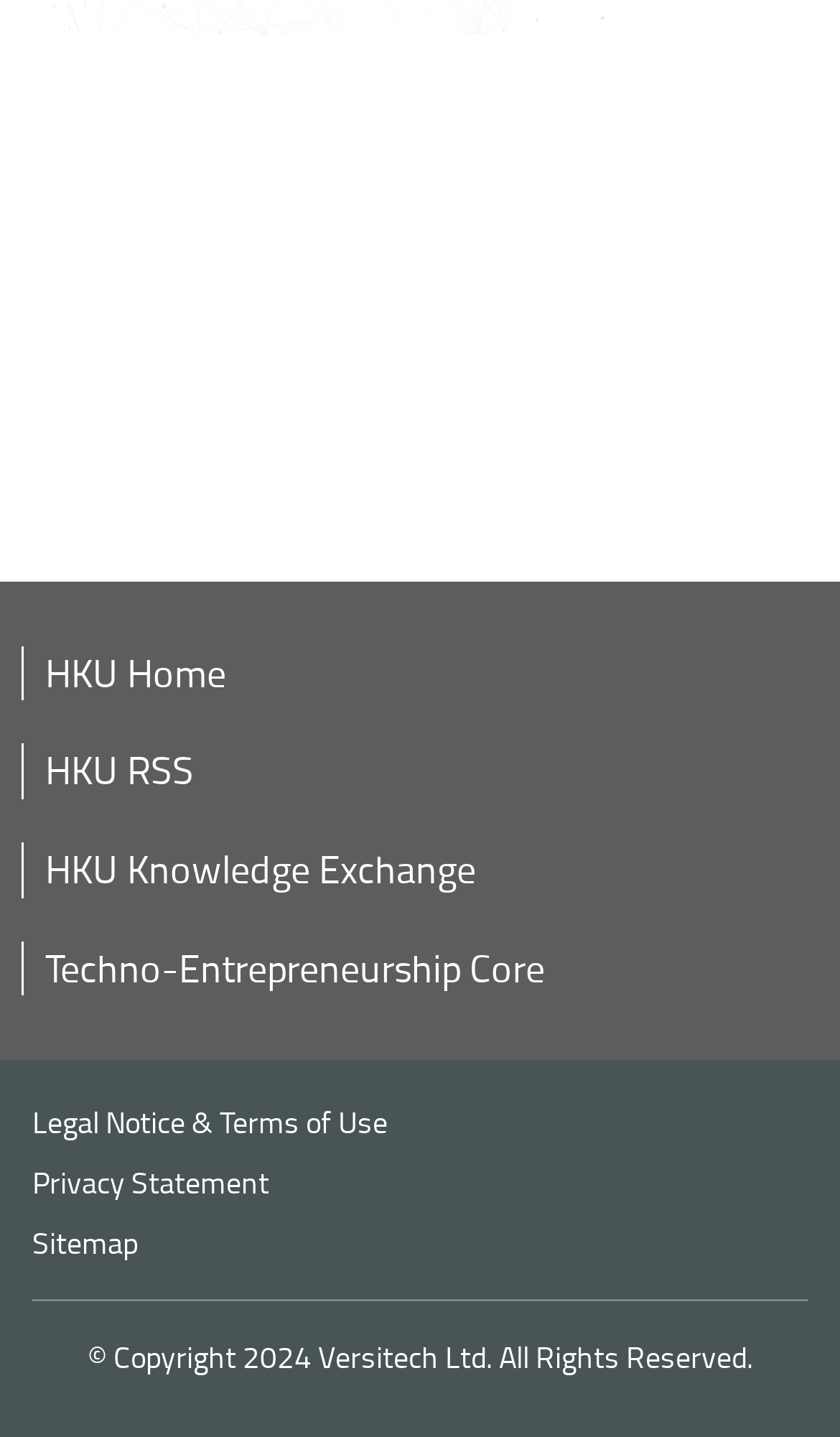Find and specify the bounding box coordinates that correspond to the clickable region for the instruction: "Click on 'Work with us'".

[0.038, 0.091, 0.962, 0.156]